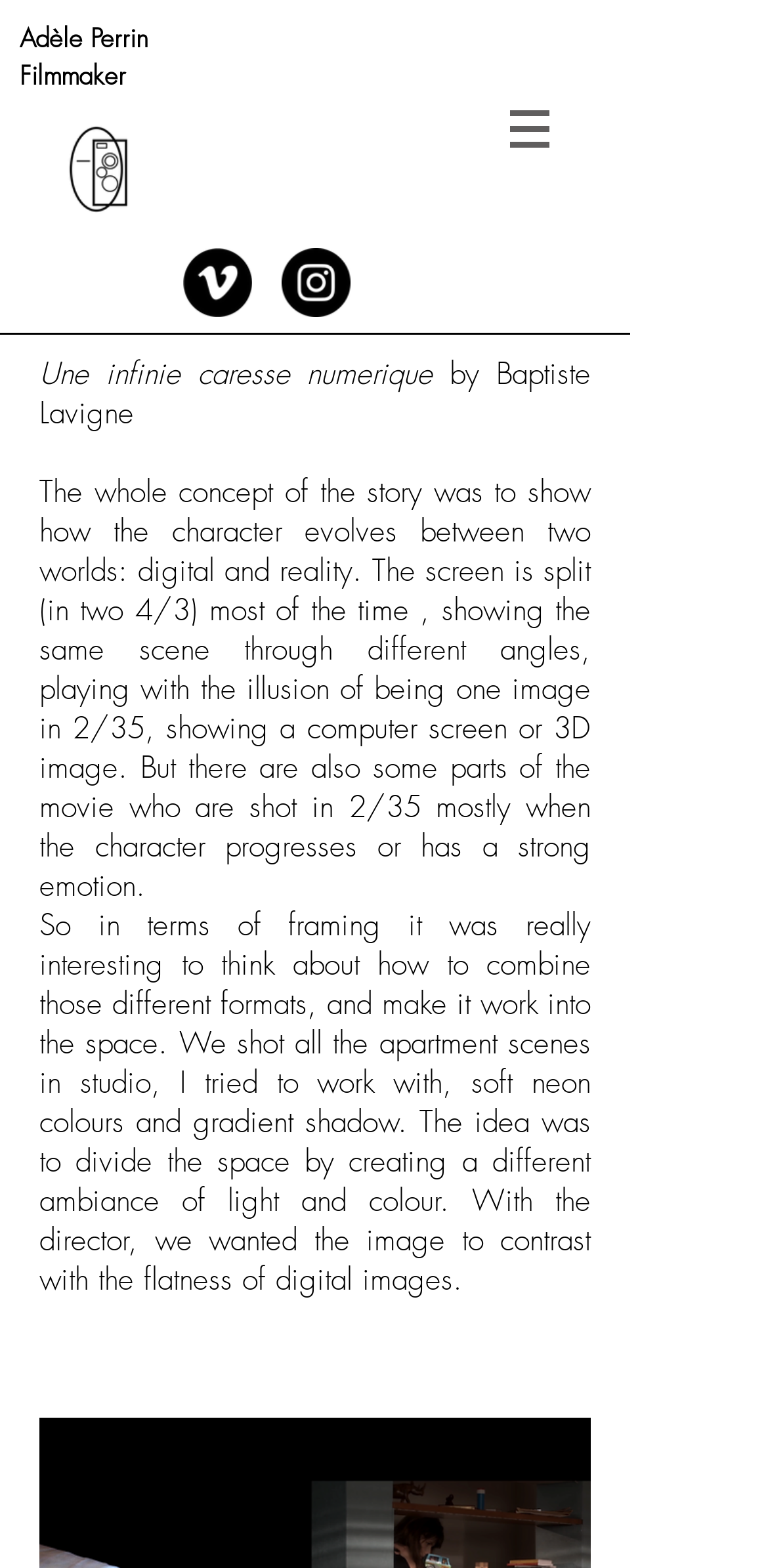What is the ambiance of light and colour in the apartment scenes?
Refer to the screenshot and answer in one word or phrase.

Soft neon colours and gradient shadow